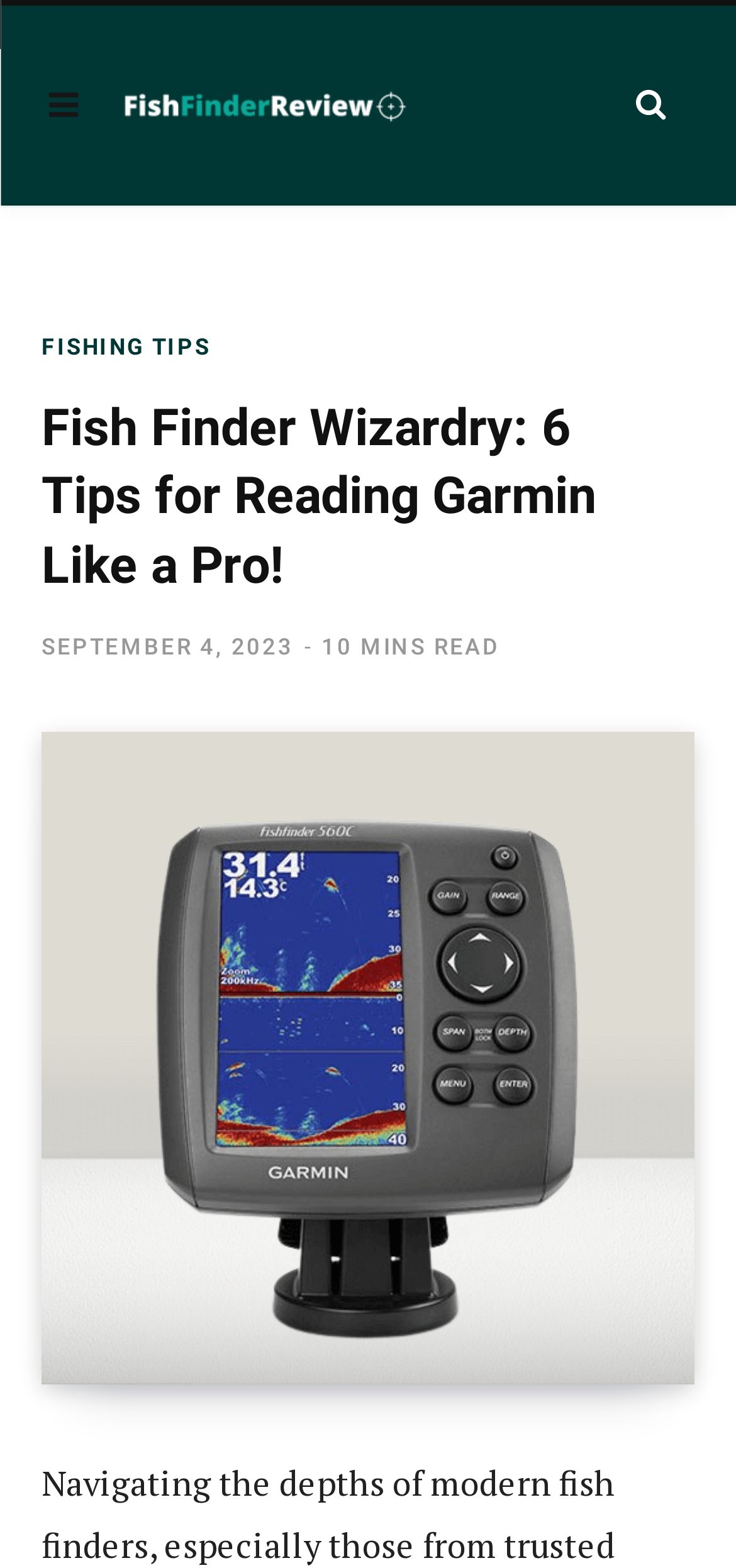Use the information in the screenshot to answer the question comprehensively: What is the date of the article?

The webpage contains a time element 'SEPTEMBER 4, 2023' which indicates the date of the article.